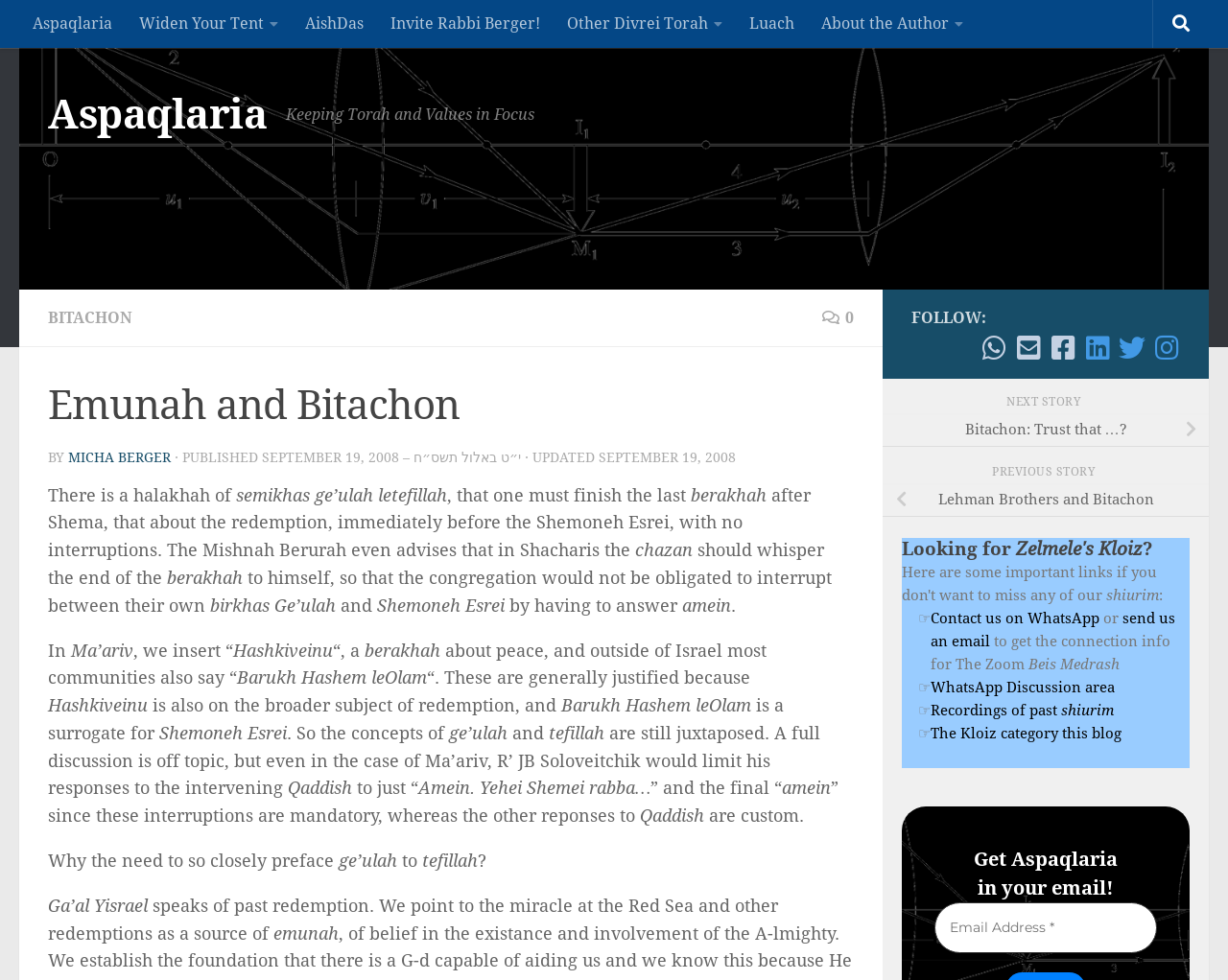Utilize the details in the image to give a detailed response to the question: What is the name of the author of this article?

The author's name can be found in the article's metadata, specifically in the 'BY' section, where it is written 'BY MICHA BERGER'.